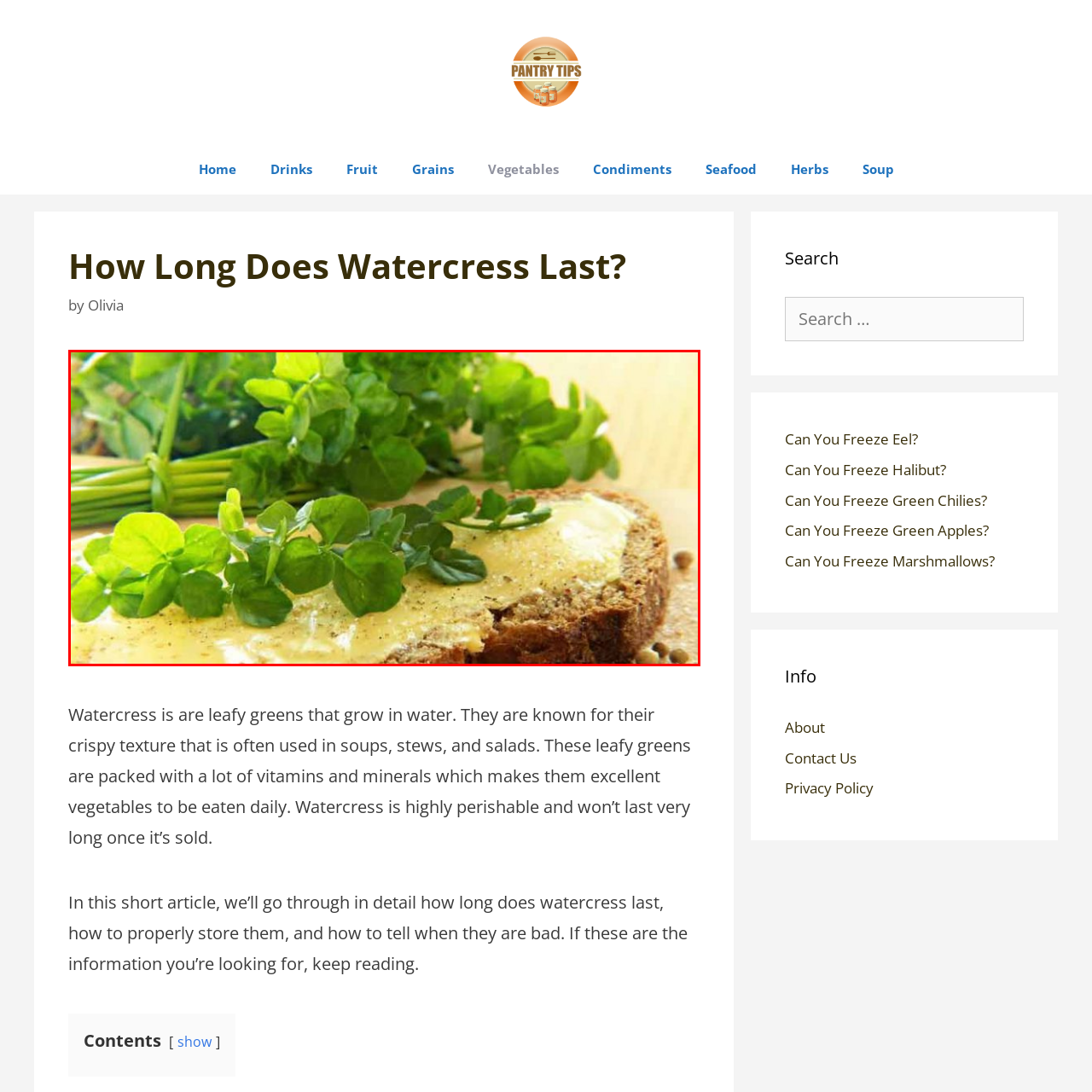Give a detailed description of the image area outlined by the red box.

The image showcases a delicious slice of bread spread with a rich layer of butter, generously topped with fresh watercress. The vibrant, leafy greens contrast beautifully against the rustic texture of the bread, enhancing its visual appeal. In the background, additional sprigs of watercress are visible, emphasizing the freshness of the ingredients. This combination not only highlights the culinary versatility of watercress but also suggests its use in healthy dishes, as described in the surrounding content about the longevity and storage of this nutritious leafy green.